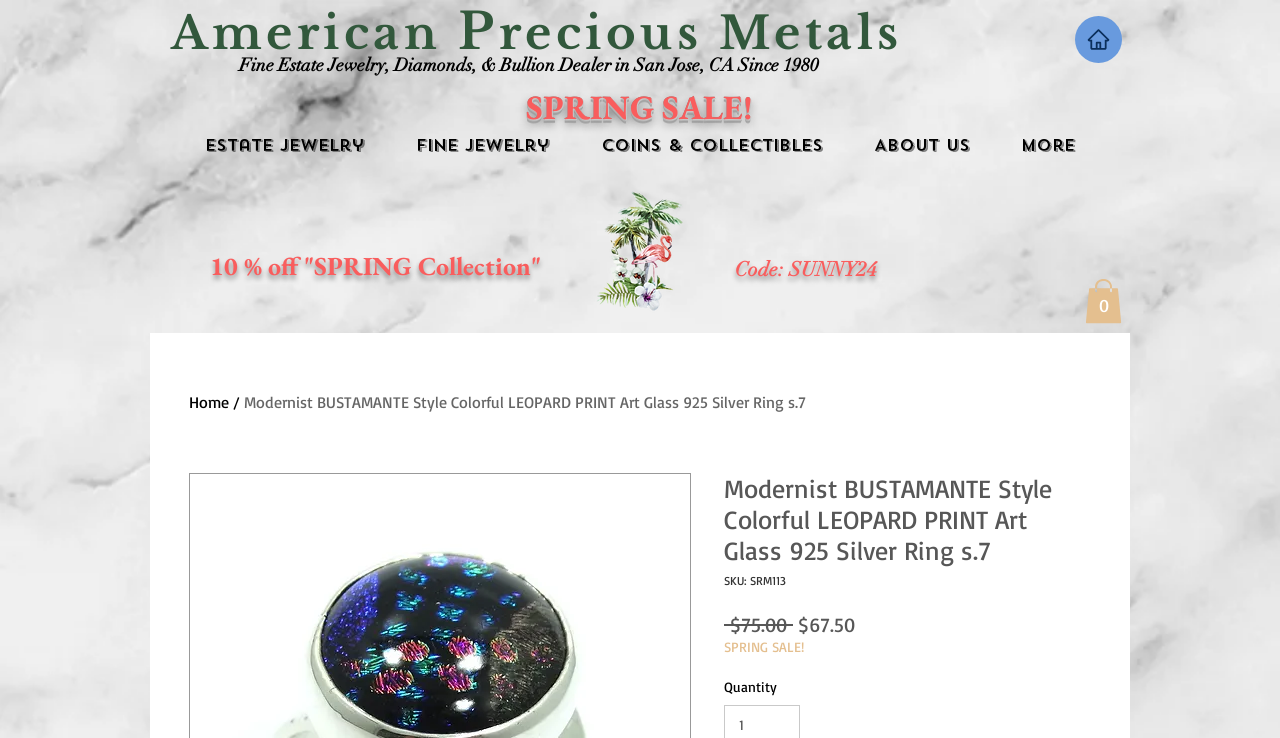Consider the image and give a detailed and elaborate answer to the question: 
What is the current sale price of the ring?

The current sale price of the ring can be found in the product description section of the webpage. The regular price is listed as $75.00, but the sale price is listed as $67.50.